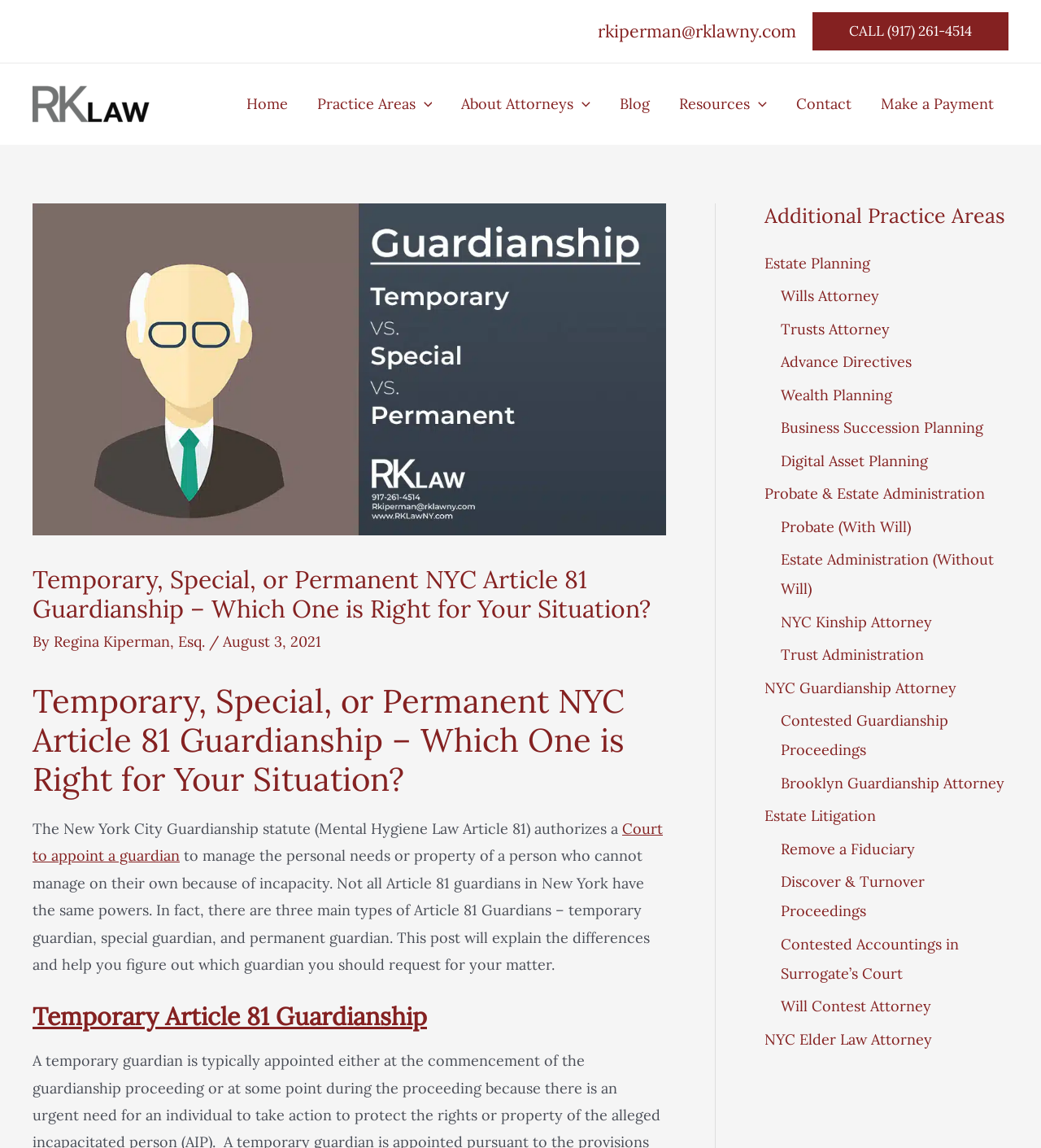Generate a comprehensive description of the contents of the webpage.

This webpage is about guardianship, specifically discussing the three main types of Article 81 Guardians in New York City. At the top, there is a navigation bar with links to "Home", "Practice Areas", "About Attorneys", "Blog", "Resources", "Contact", and "Make a Payment". Below the navigation bar, there is a header section with an image and a heading that reads "Temporary, Special, or Permanent NYC Article 81 Guardianship – Which One is Right for Your Situation?".

The main content of the page is divided into sections, with the first section explaining the purpose of Article 81 Guardianship and the differences between temporary, special, and permanent guardians. There is a subheading "Temporary Article 81 Guardianship" at the bottom of this section.

On the right side of the page, there is a complementary section with a heading "Additional Practice Areas" and a list of links to other practice areas, including estate planning, probate and estate administration, NYC guardianship attorney, estate litigation, and NYC elder law attorney.

At the top right corner of the page, there are links to contact the attorney, including an email address and a phone number. There is also a logo and a link to the attorney's name, Regina Kiperman, Esq., RK Law PC.